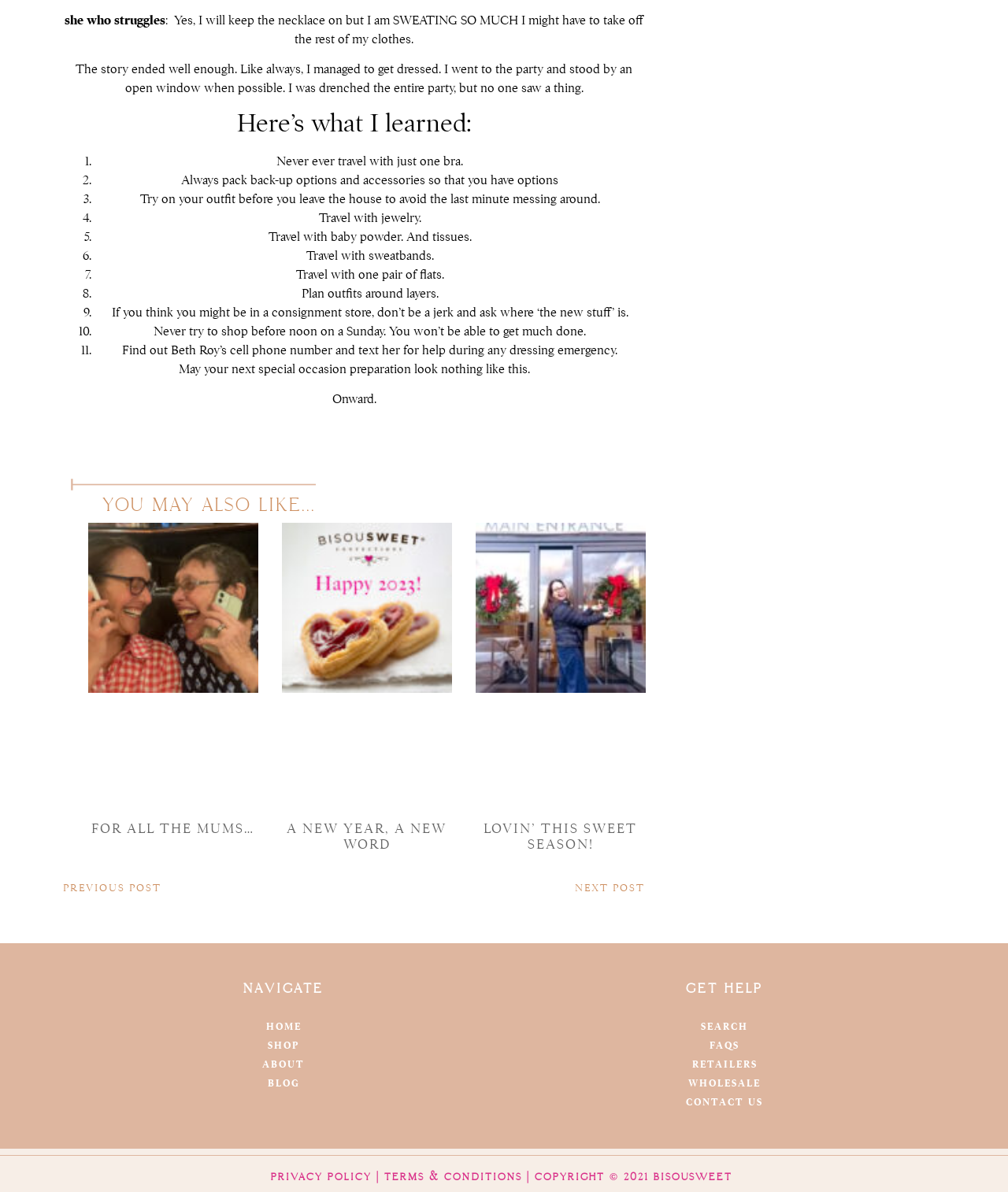Pinpoint the bounding box coordinates of the area that must be clicked to complete this instruction: "Click on 'FOR ALL THE MUMS…'".

[0.088, 0.689, 0.256, 0.702]